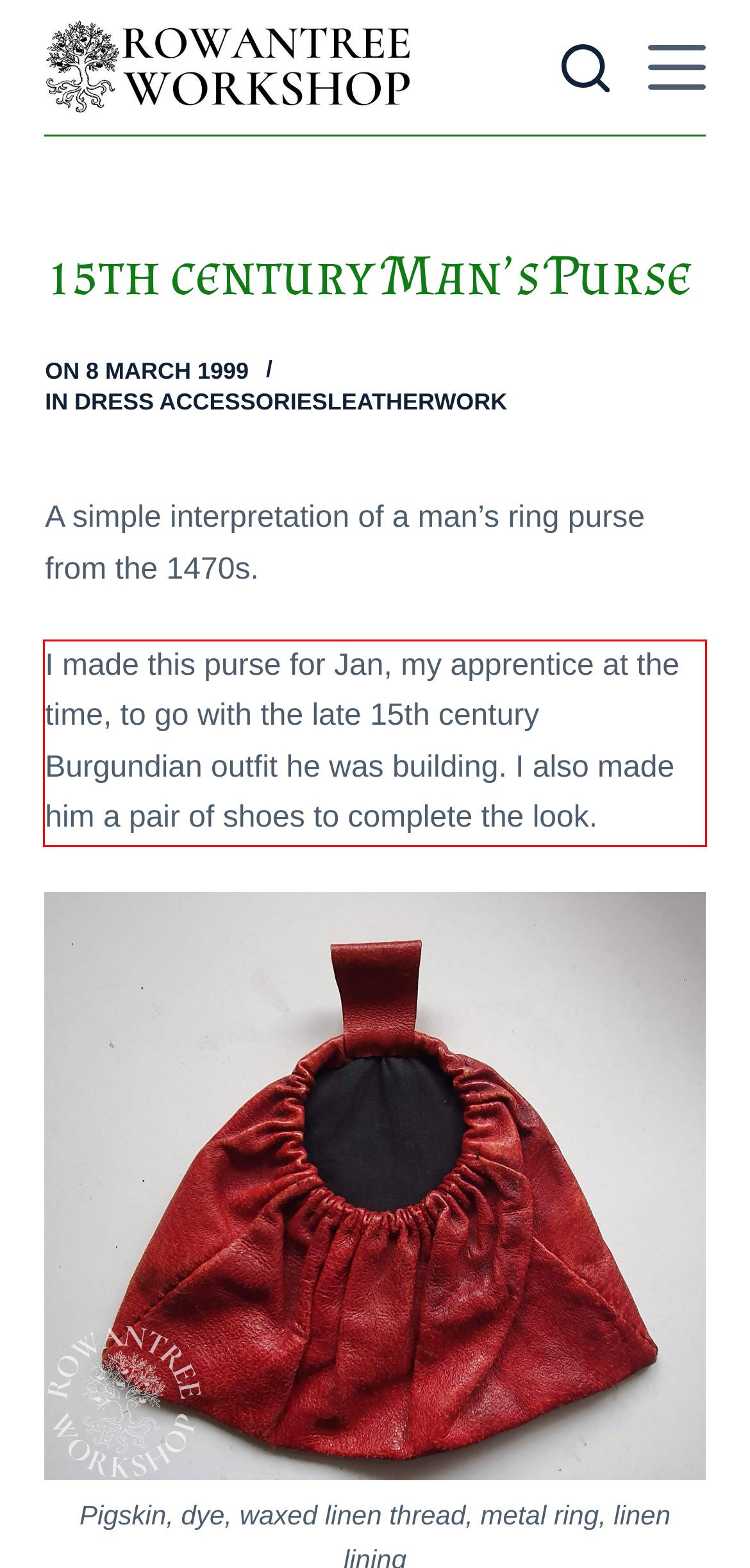In the screenshot of the webpage, find the red bounding box and perform OCR to obtain the text content restricted within this red bounding box.

I made this purse for Jan, my apprentice at the time, to go with the late 15th century Burgundian outfit he was building. I also made him a pair of shoes to complete the look.